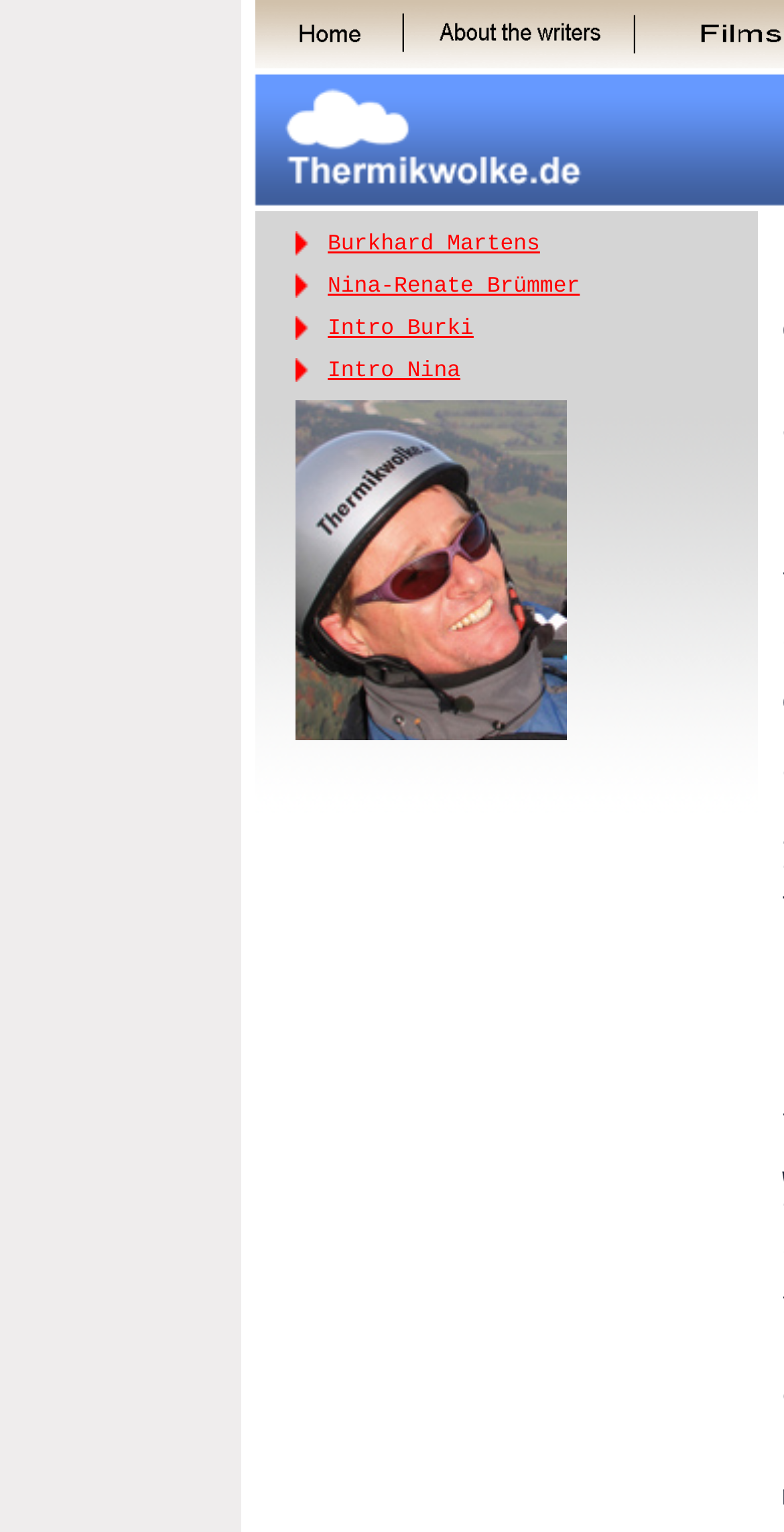What is the name of the second author mentioned on the webpage?
Please use the image to provide a one-word or short phrase answer.

Nina-Renate Brümmer